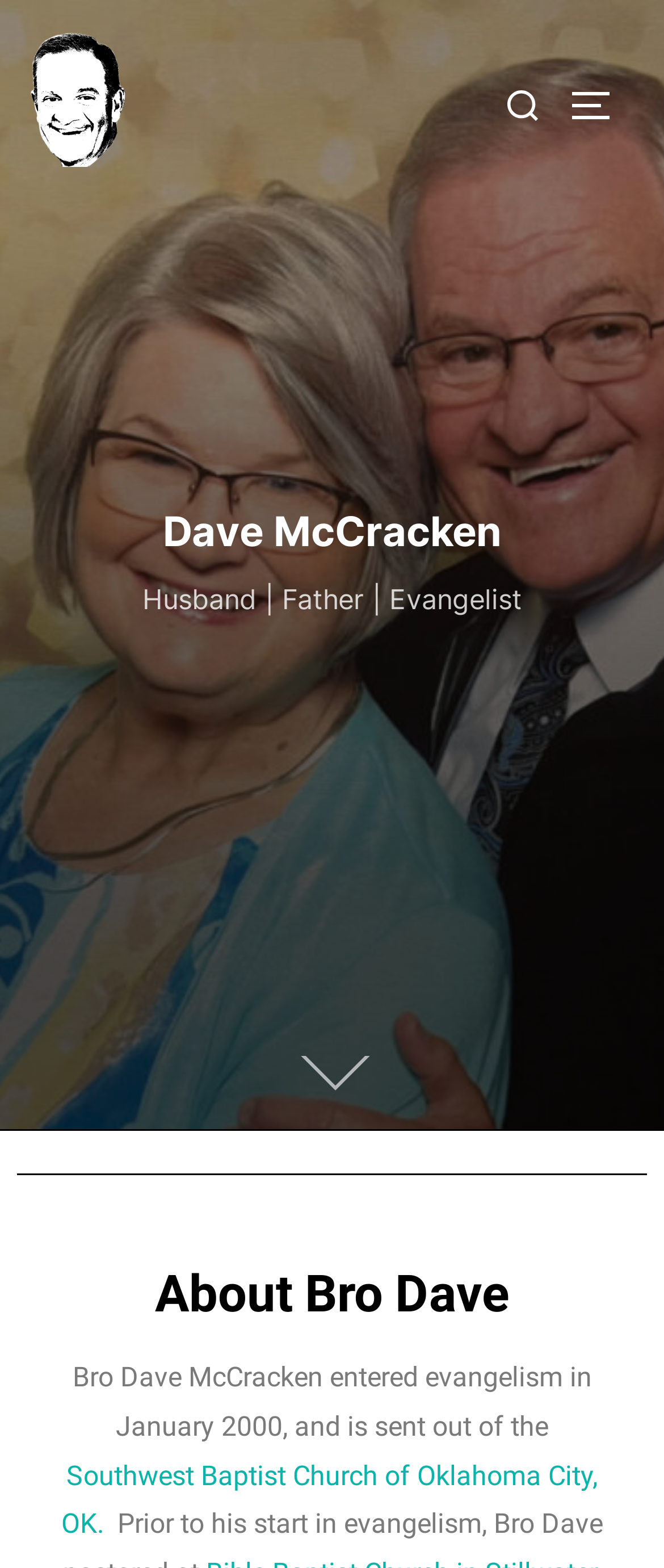Provide a single word or phrase answer to the question: 
What is the occupation of Dave McCracken?

Evangelist